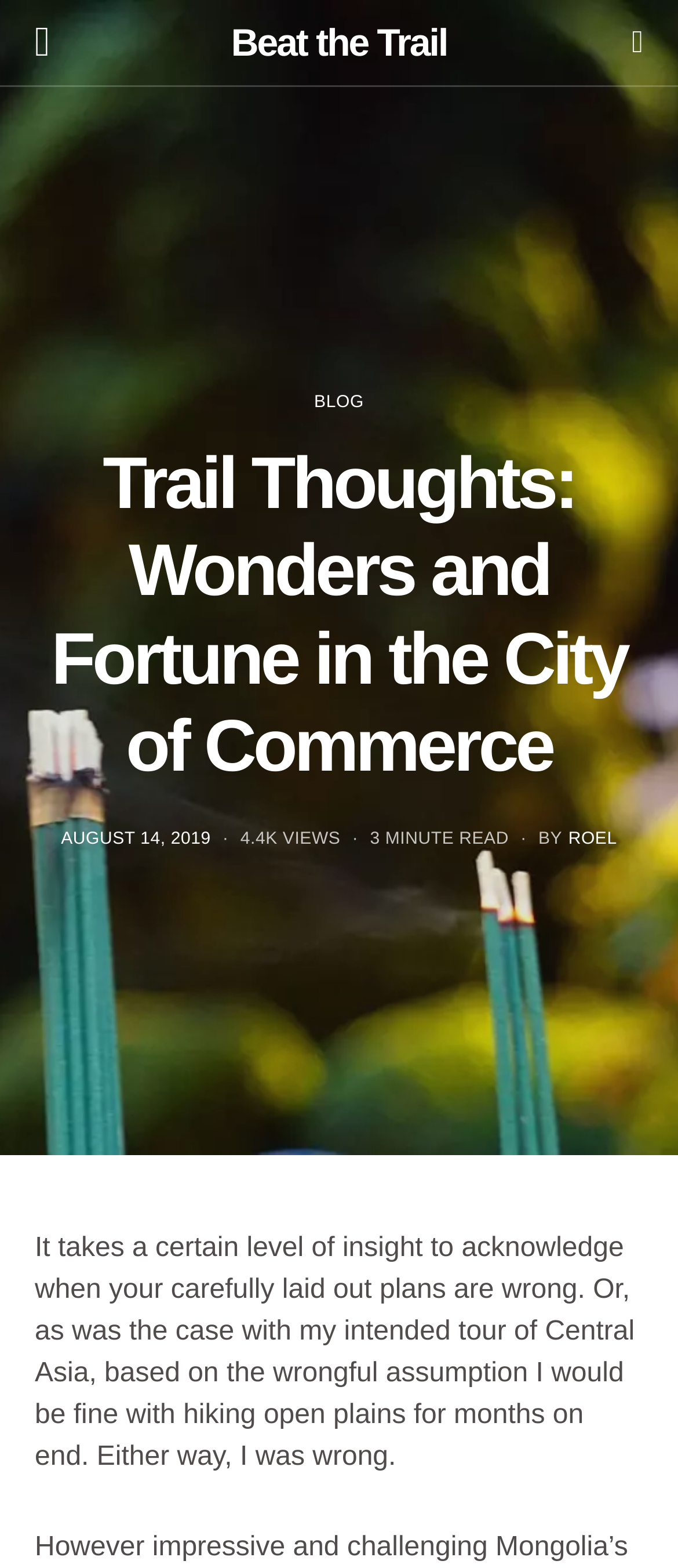Please use the details from the image to answer the following question comprehensively:
Who is the author of the post?

I identified the author by looking at the link element with the text 'ROEL' which is located below the post metadata and above the post content.